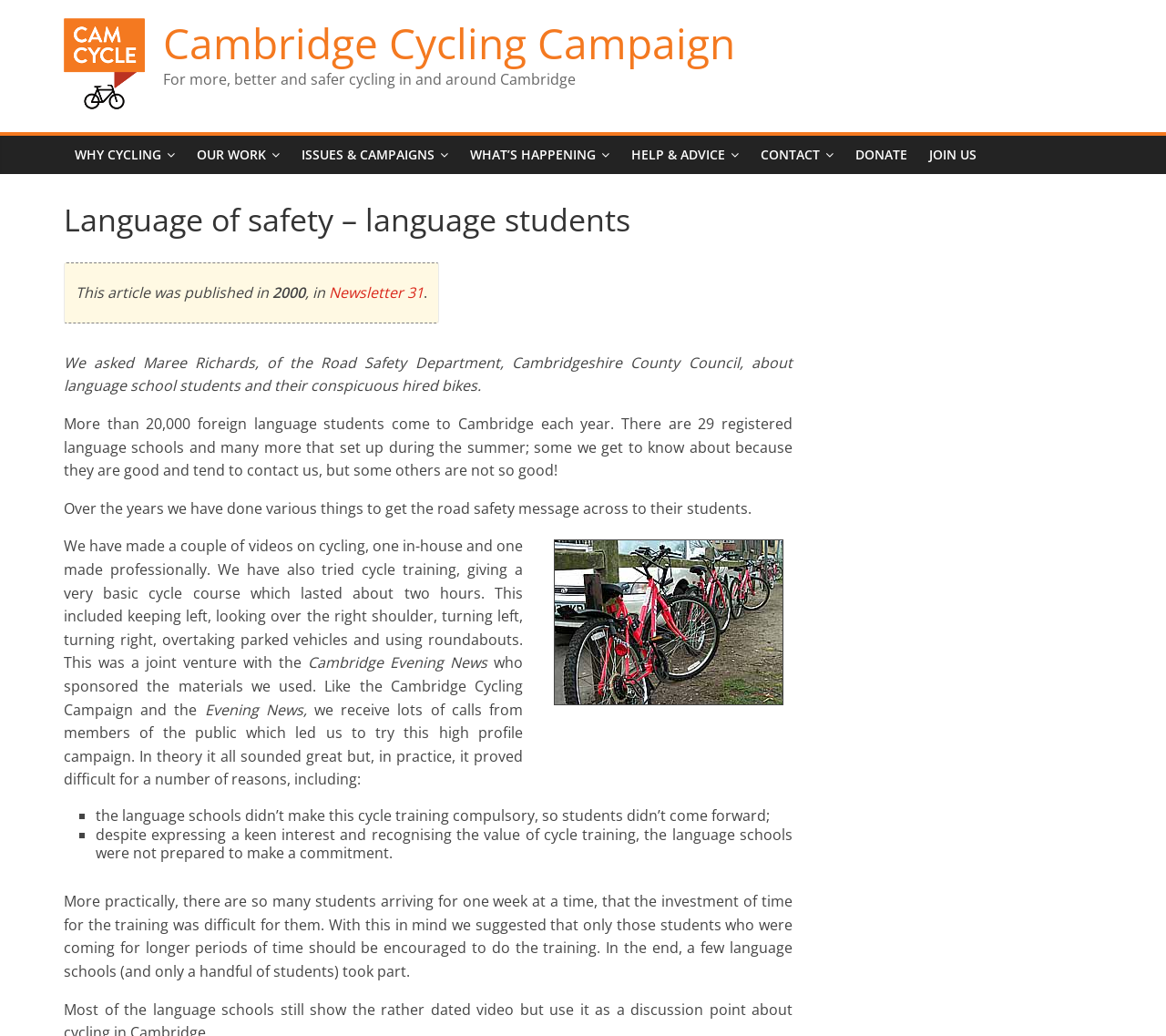What is the duration of the basic cycle course mentioned in the webpage?
Based on the visual content, answer with a single word or a brief phrase.

two hours